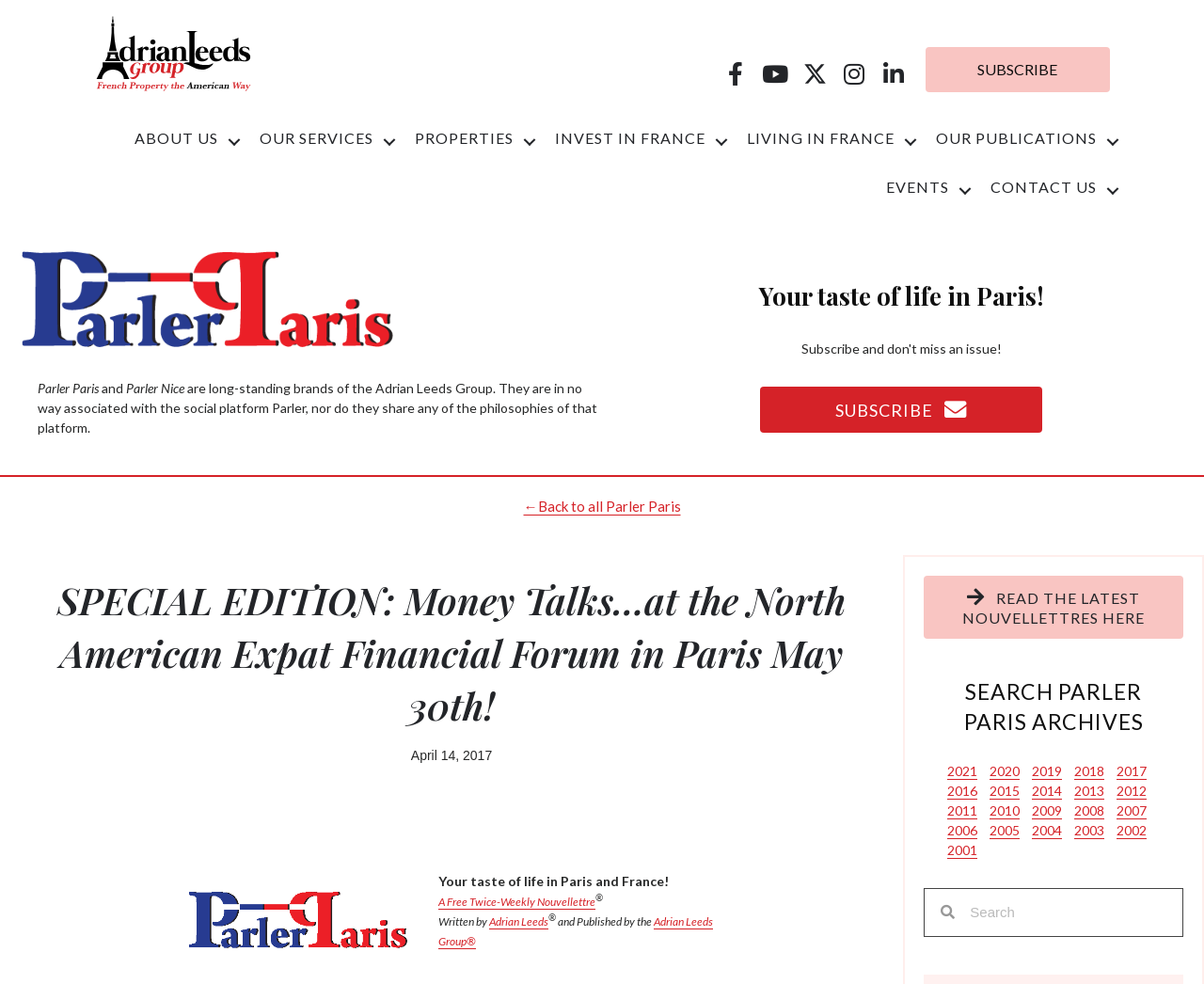Locate the bounding box coordinates of the region to be clicked to comply with the following instruction: "Search Parler Paris archives". The coordinates must be four float numbers between 0 and 1, in the form [left, top, right, bottom].

[0.793, 0.903, 0.982, 0.951]